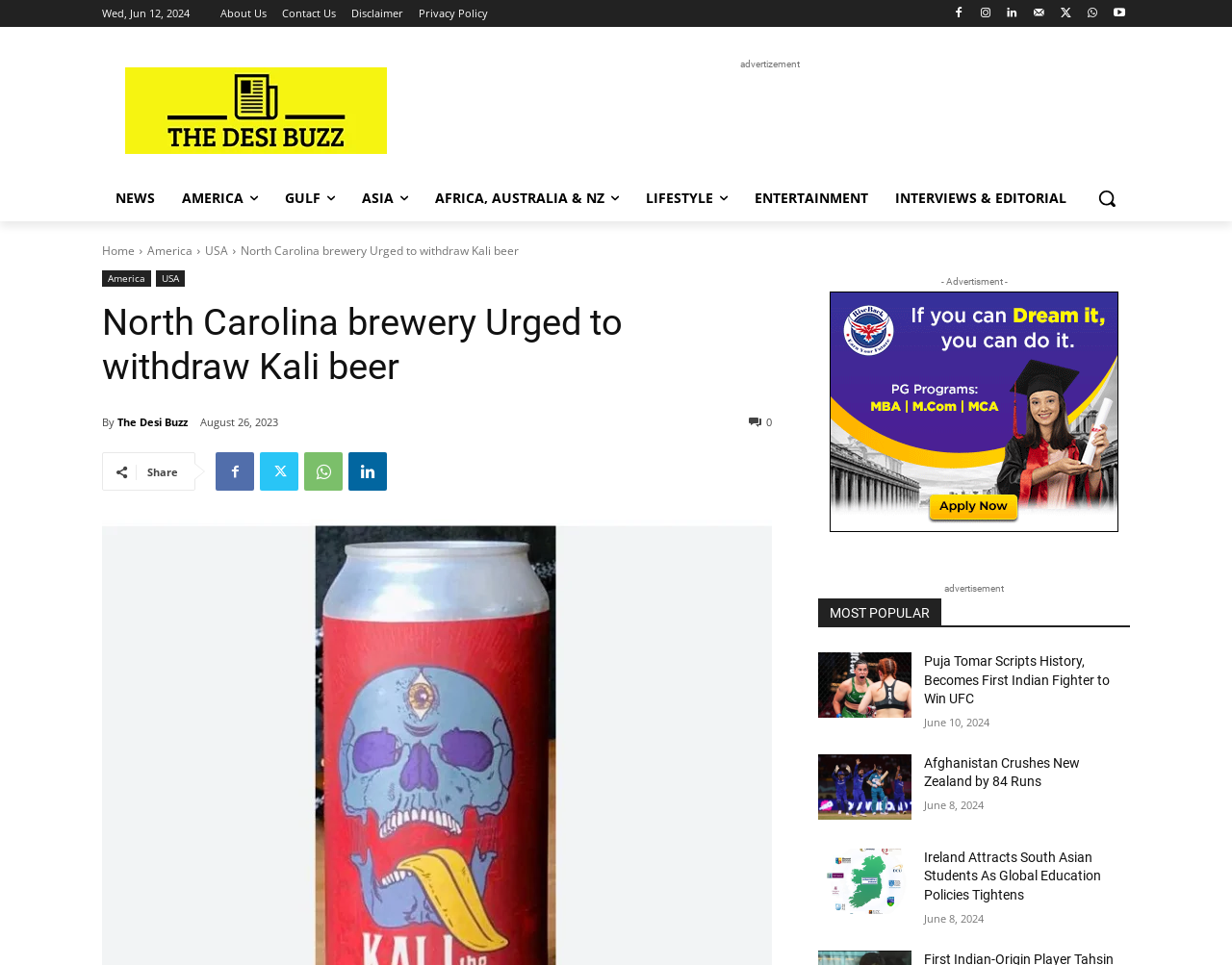Specify the bounding box coordinates of the area to click in order to execute this command: 'Read the news about Puja Tomar'. The coordinates should consist of four float numbers ranging from 0 to 1, and should be formatted as [left, top, right, bottom].

[0.664, 0.676, 0.74, 0.744]